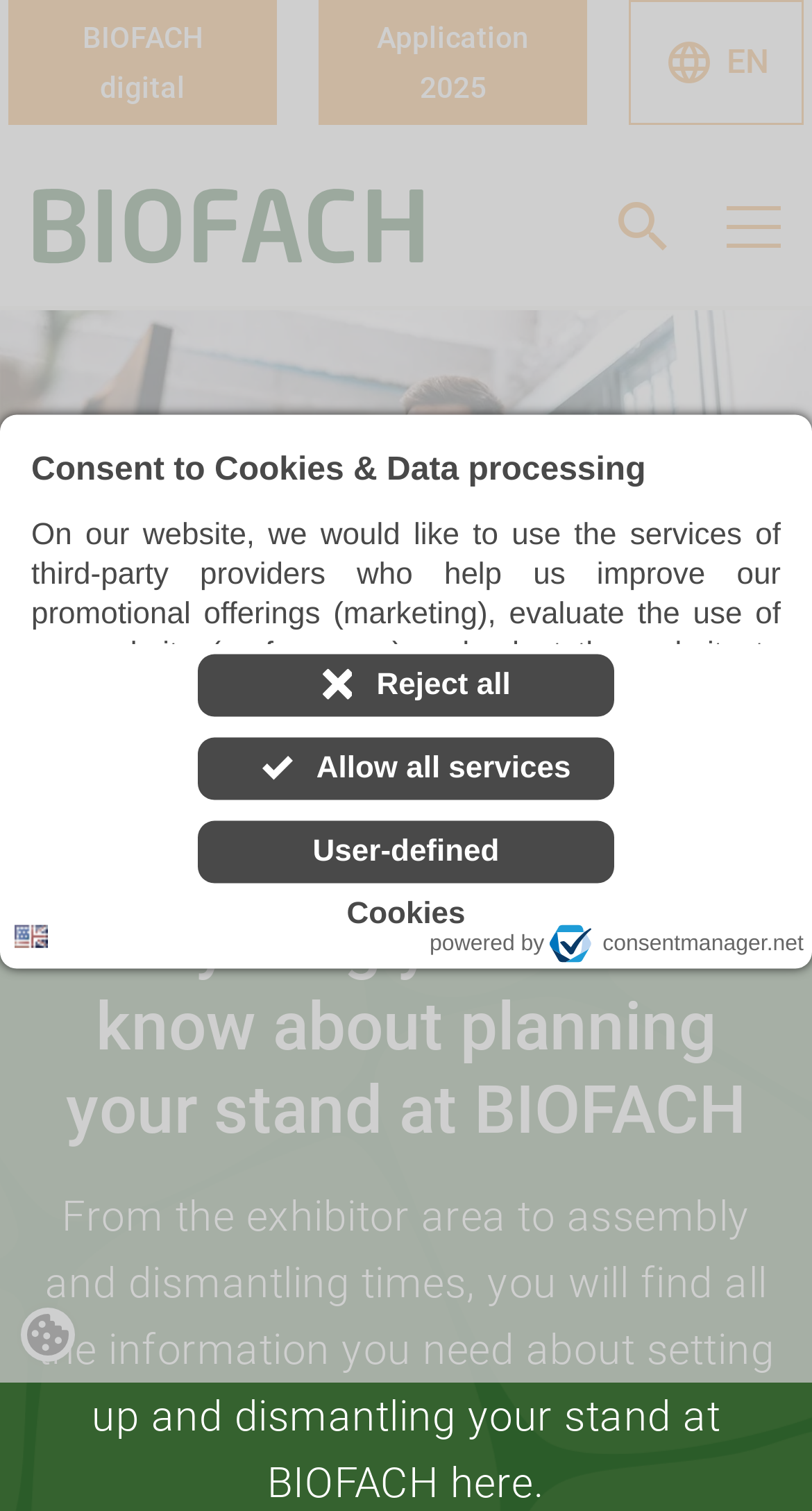Determine the bounding box coordinates for the UI element described. Format the coordinates as (top-left x, top-left y, bottom-right x, bottom-right y) and ensure all values are between 0 and 1. Element description: Congress & Events

[0.038, 0.437, 0.423, 0.505]